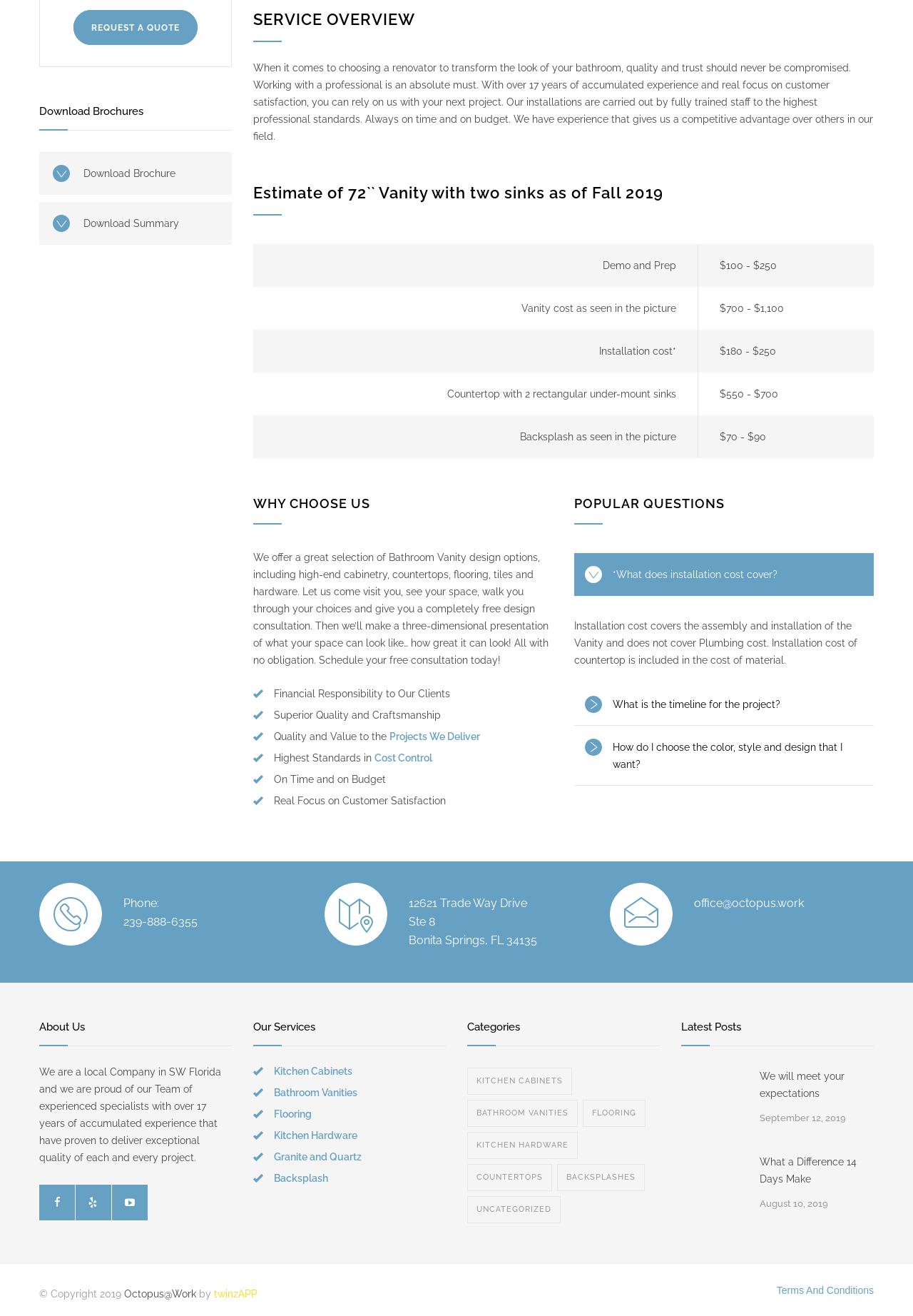Identify the bounding box coordinates for the UI element described as: "video".

None